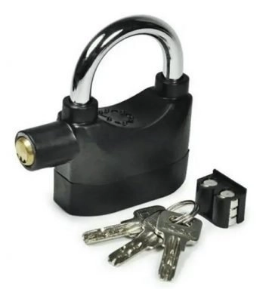Use the details in the image to answer the question thoroughly: 
What is the anti-theft security level of the lock?

According to the caption, the lock boasts an anti-theft security level of 9, indicating that it provides a high level of protection against theft and unauthorized access.